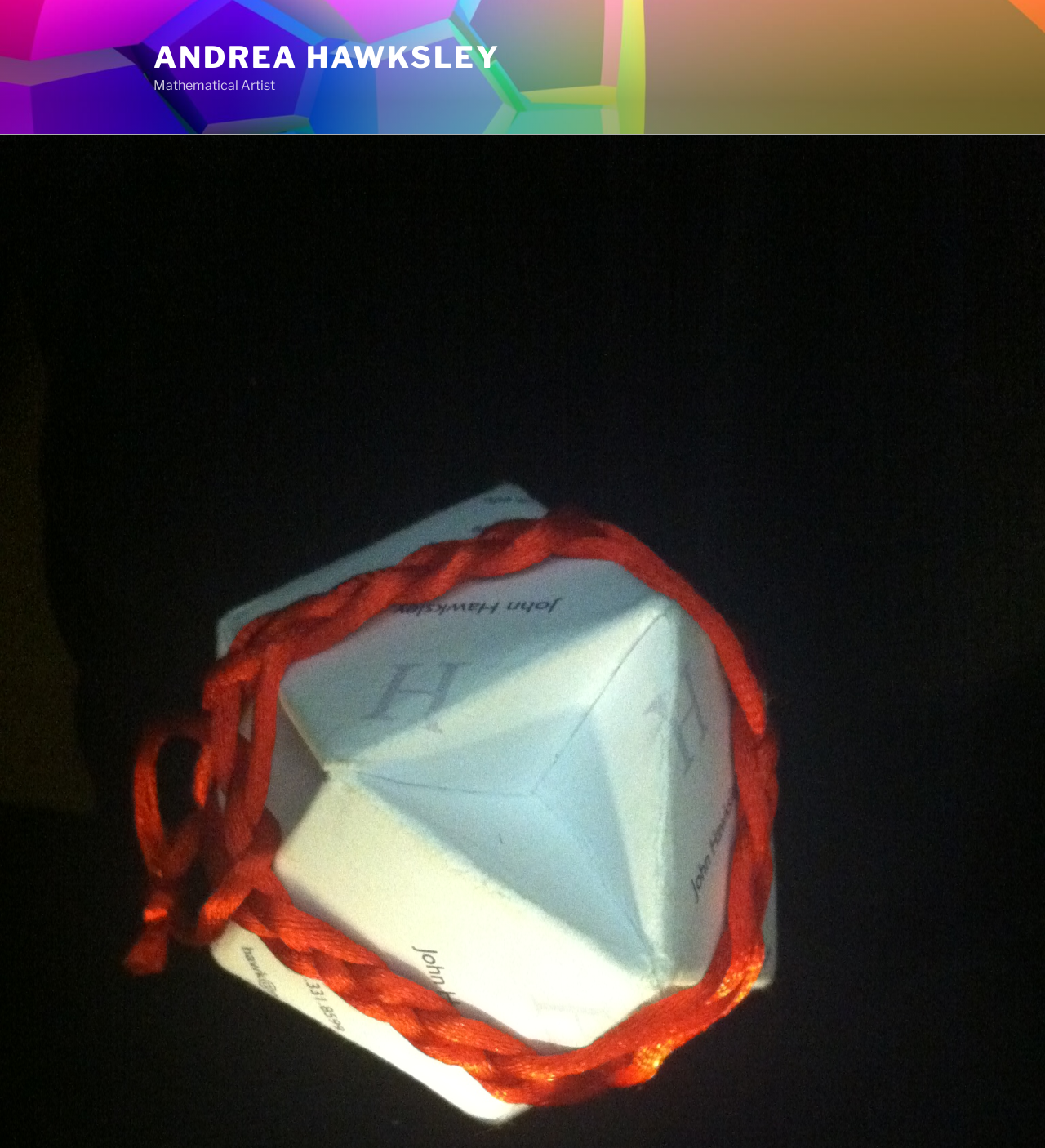Identify the bounding box for the UI element described as: "Andrea Hawksley". Ensure the coordinates are four float numbers between 0 and 1, formatted as [left, top, right, bottom].

[0.147, 0.034, 0.479, 0.065]